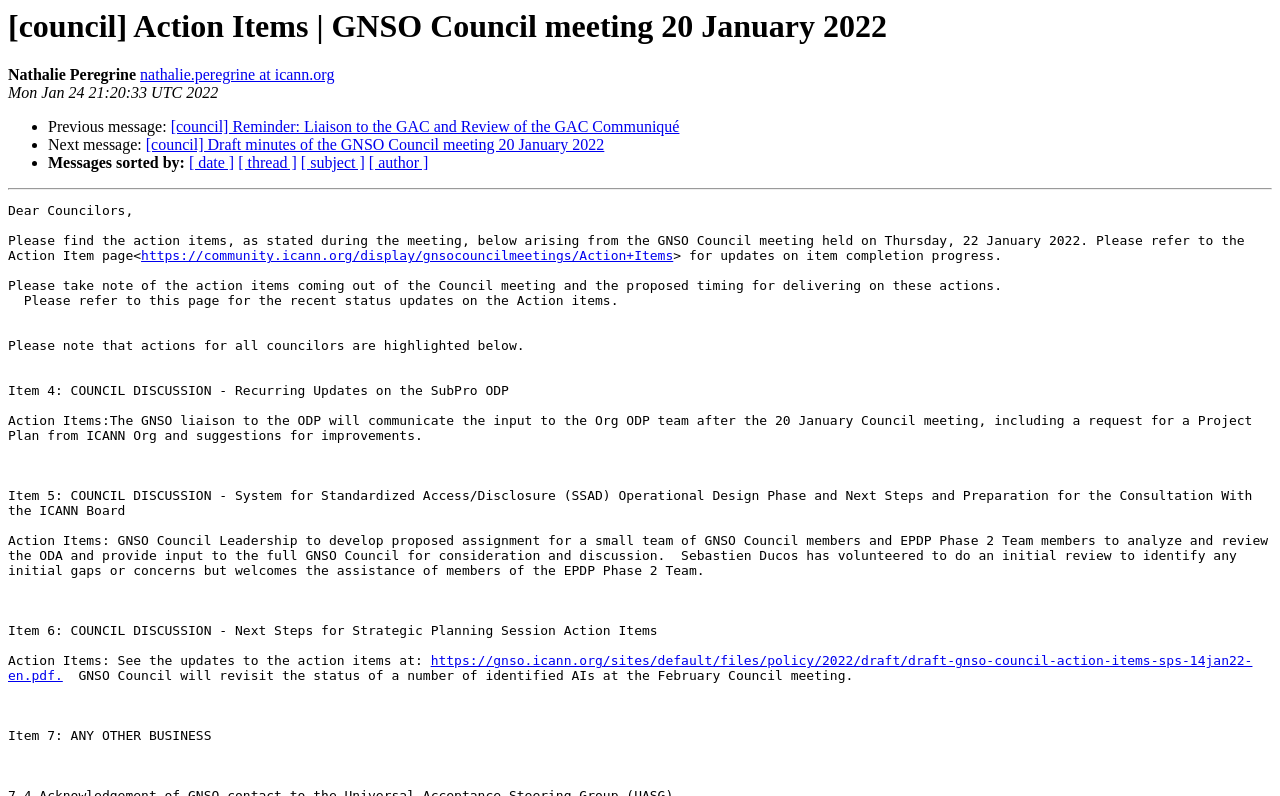Using the given description, provide the bounding box coordinates formatted as (top-left x, top-left y, bottom-right x, bottom-right y), with all values being floating point numbers between 0 and 1. Description: https://gnso.icann.org/sites/default/files/policy/2022/draft/draft-gnso-council-action-items-sps-14jan22-en.pdf.

[0.006, 0.821, 0.978, 0.859]